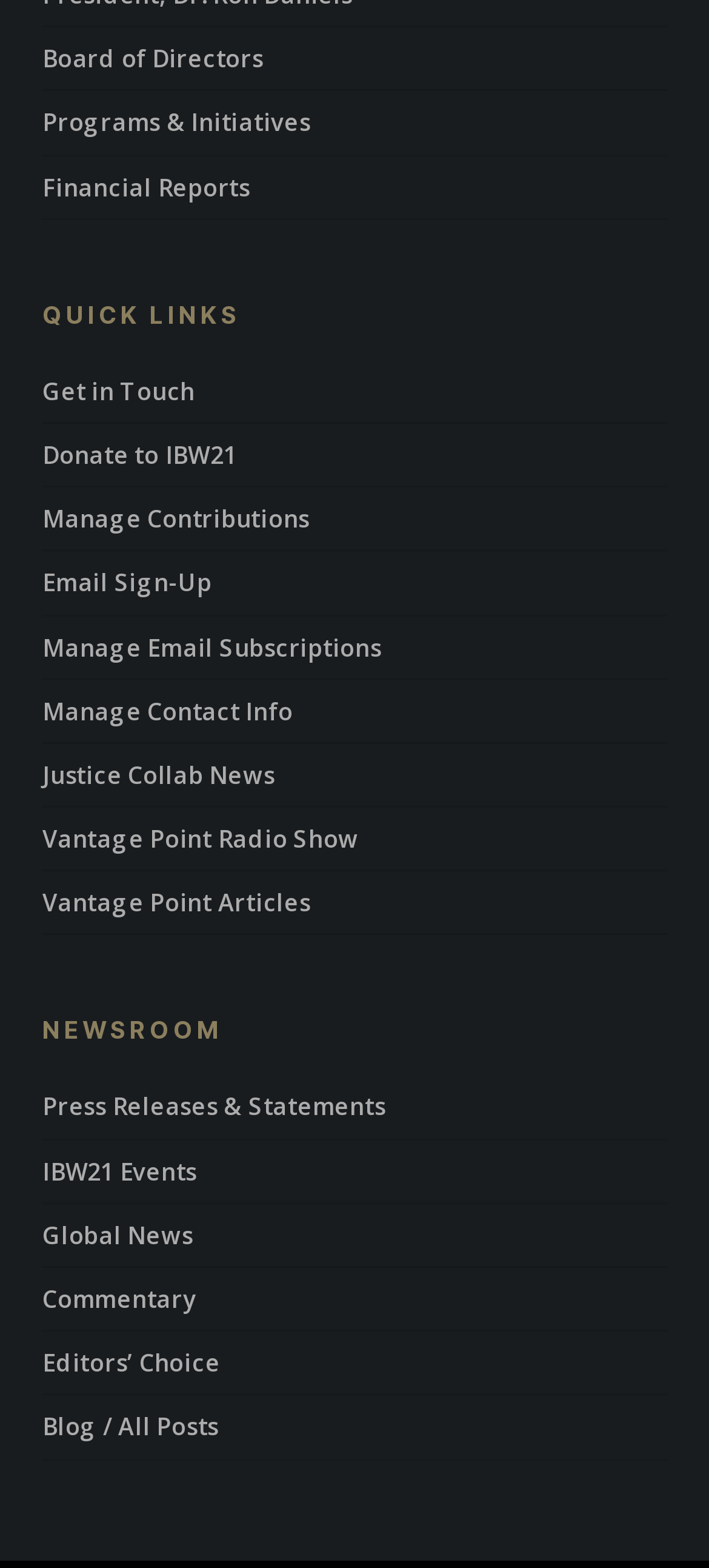Give a one-word or short-phrase answer to the following question: 
How many links are under NEWSROOM?

7